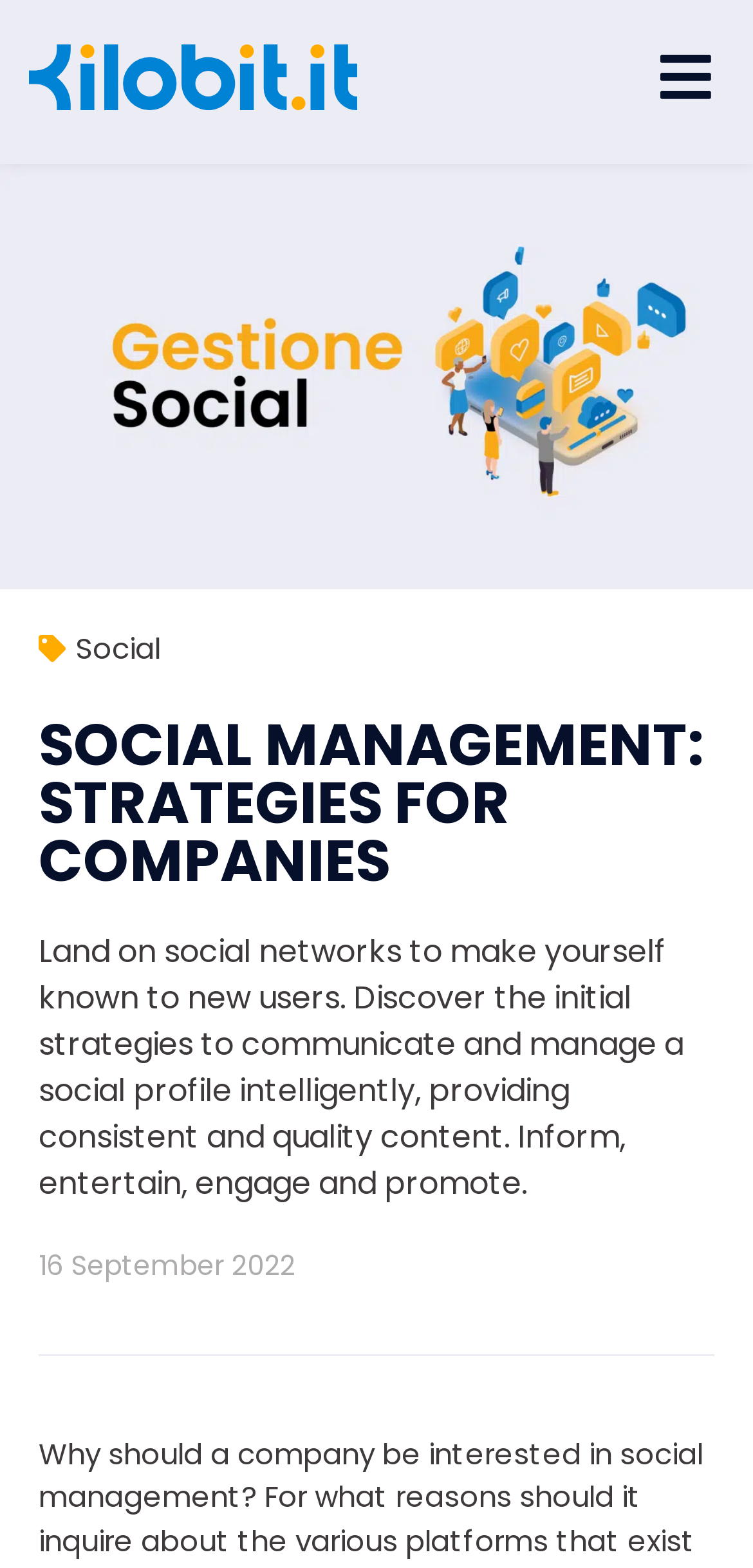Bounding box coordinates are given in the format (top-left x, top-left y, bottom-right x, bottom-right y). All values should be floating point numbers between 0 and 1. Provide the bounding box coordinate for the UI element described as: Social

[0.1, 0.4, 0.213, 0.426]